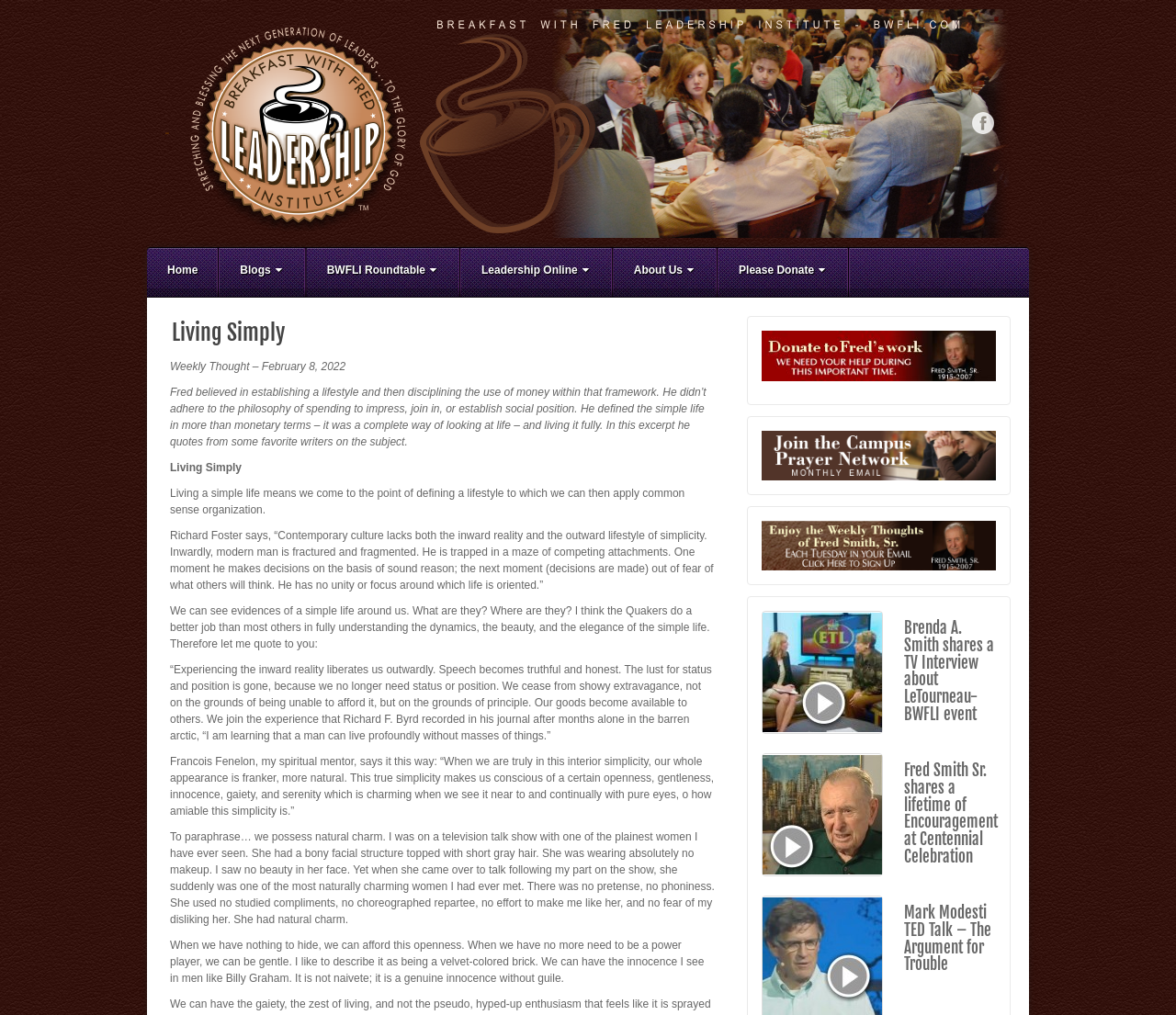Please locate the bounding box coordinates of the element's region that needs to be clicked to follow the instruction: "Click the 'Search' button". The bounding box coordinates should be provided as four float numbers between 0 and 1, i.e., [left, top, right, bottom].

None